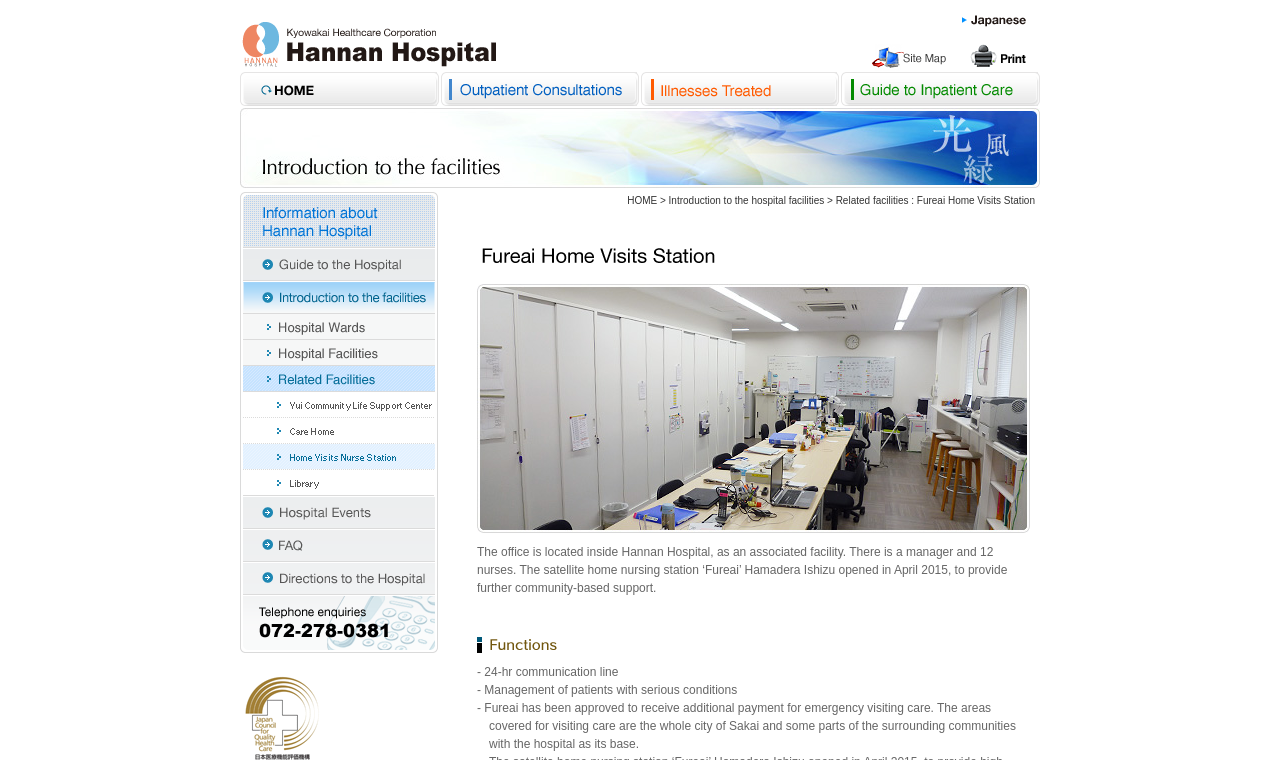Find the bounding box coordinates of the clickable element required to execute the following instruction: "Send an email to psion@devlocus.org". Provide the coordinates as four float numbers between 0 and 1, i.e., [left, top, right, bottom].

None